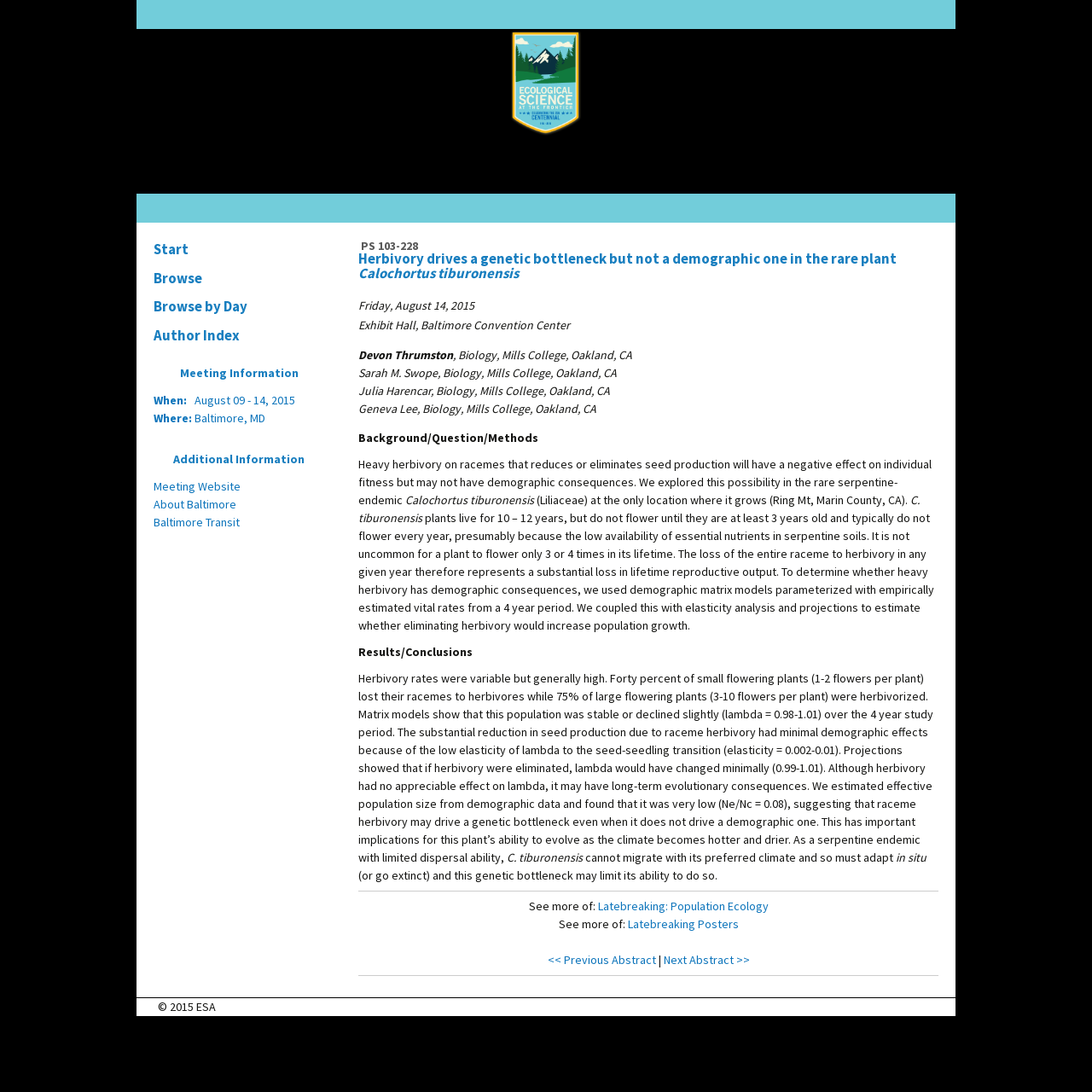Please identify the bounding box coordinates of where to click in order to follow the instruction: "Browse by Day".

[0.133, 0.268, 0.305, 0.294]